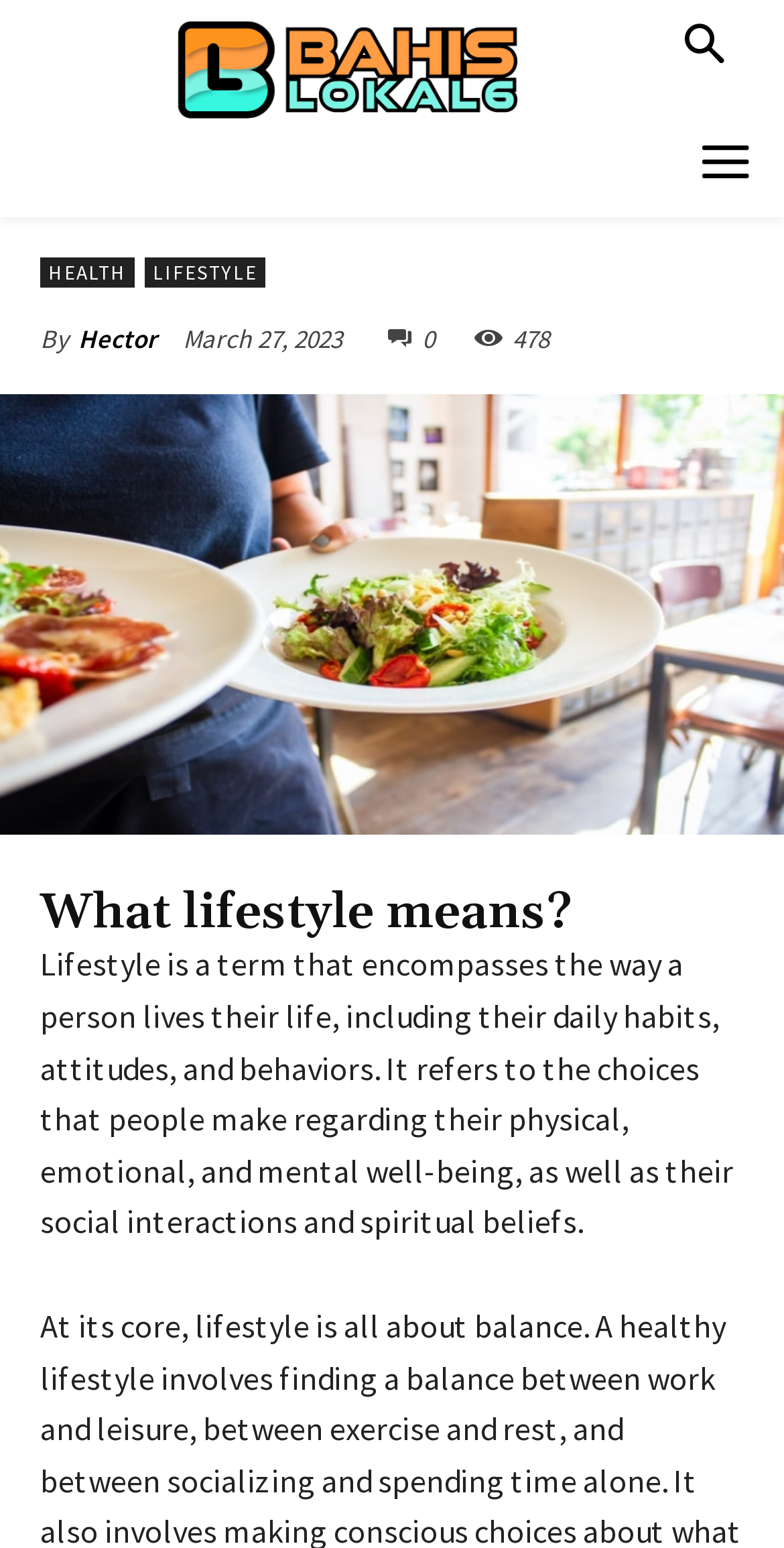Refer to the image and offer a detailed explanation in response to the question: How many views does the article have?

The number of views can be found by looking at the static text element with the text '478' which is located below the time element and above the image.